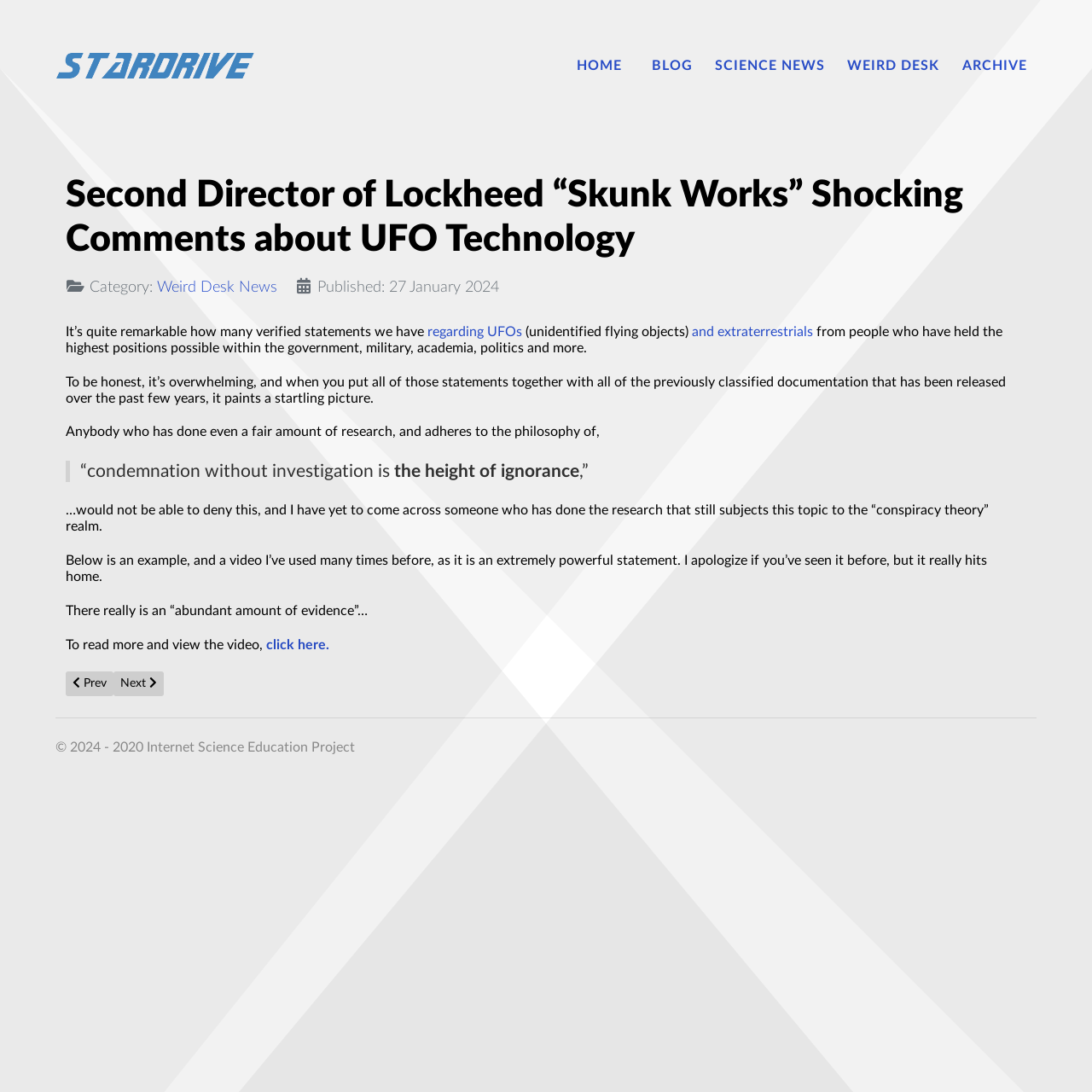Answer the following query with a single word or phrase:
What is the category of the article?

Weird Desk News